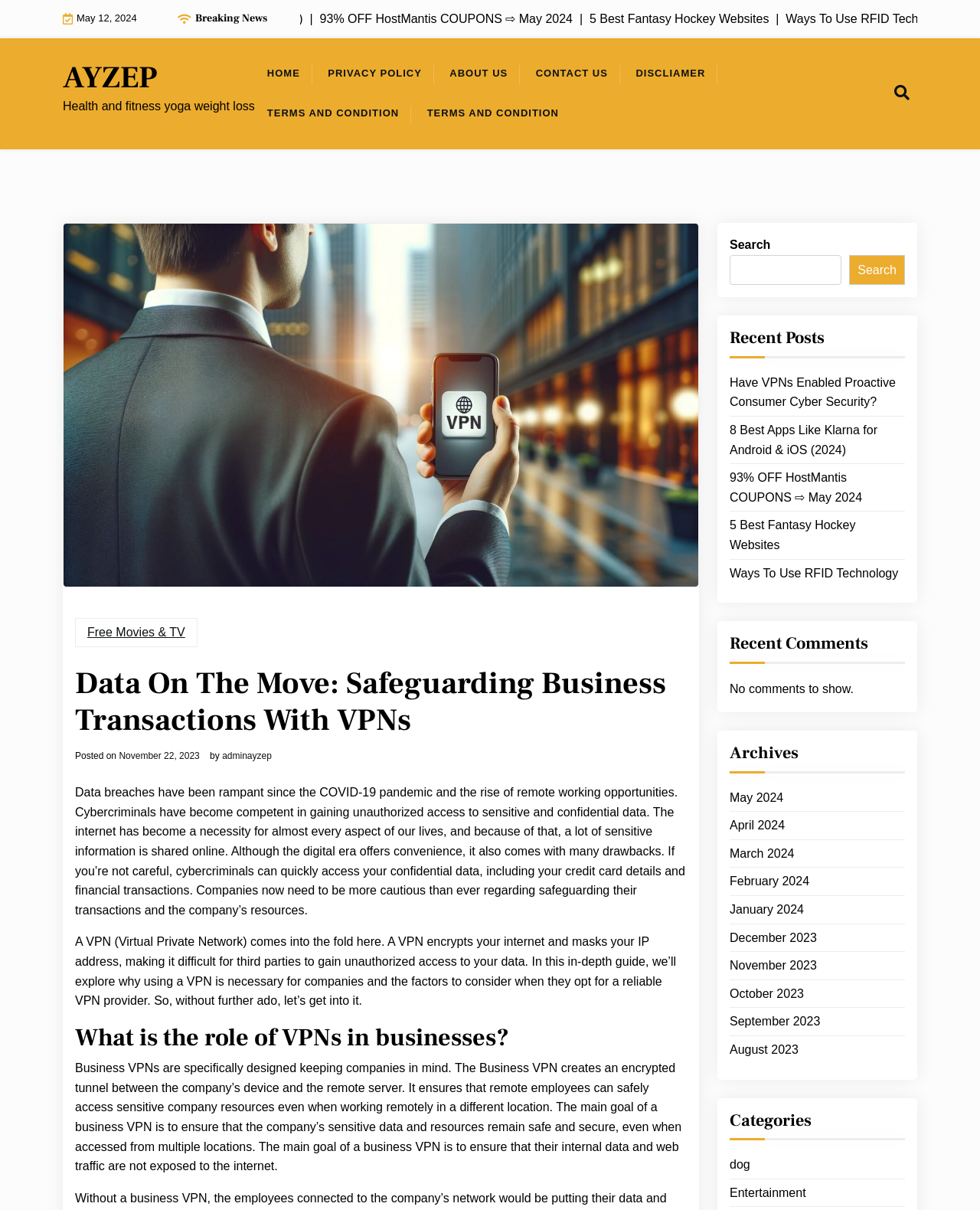Determine the bounding box coordinates of the area to click in order to meet this instruction: "Read the recent post 'Have VPNs Enabled Proactive Consumer Cyber Security?'".

[0.745, 0.308, 0.923, 0.34]